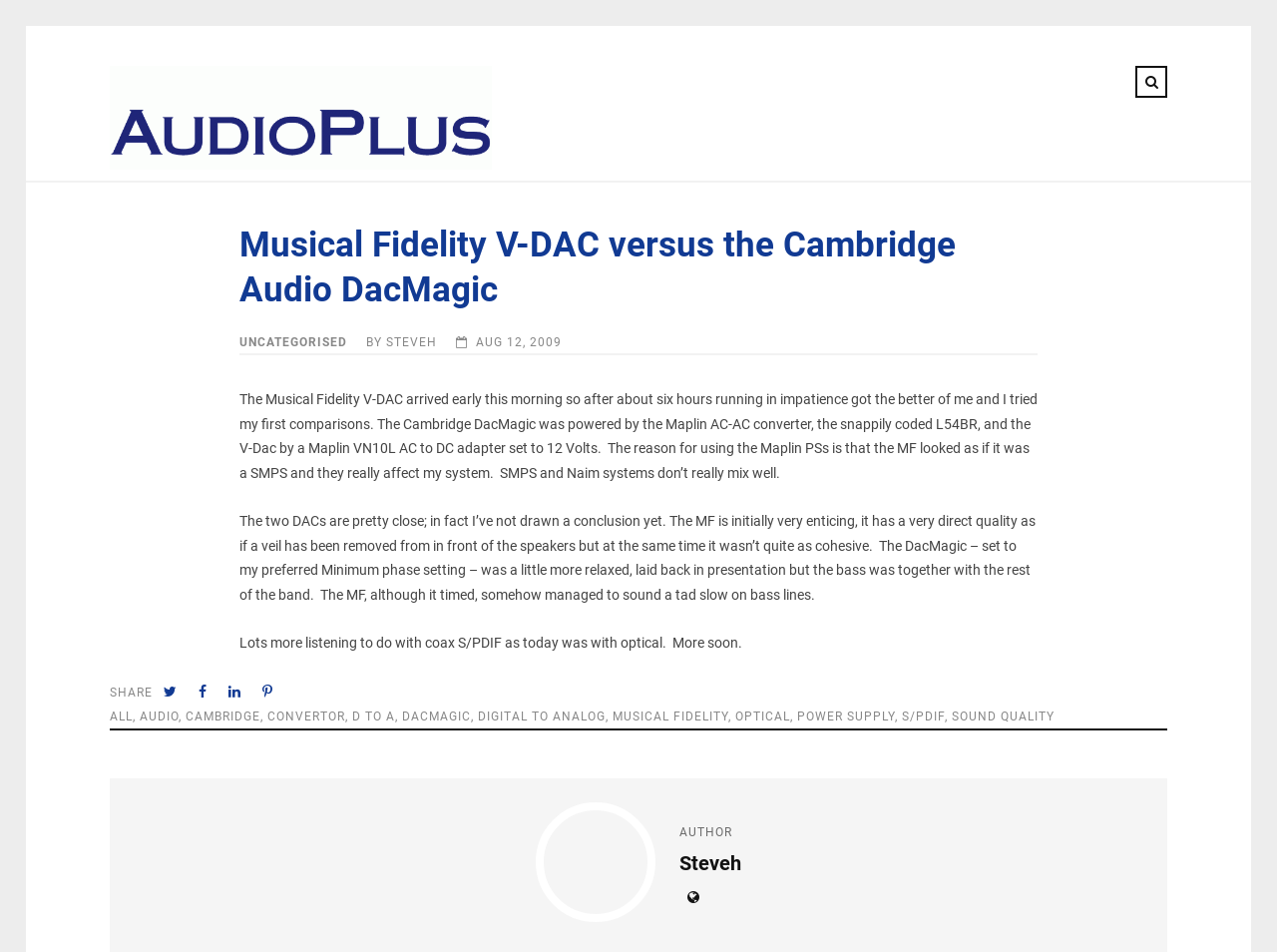Describe in detail what you see on the webpage.

The webpage is an article from AudioPlus News and Views, comparing the Musical Fidelity V-DAC with the Cambridge Audio DacMagic. At the top, there is a link to the AudioPlus News and Views website, accompanied by an image with the same name. A search bar is located to the right of the image.

The main article section is below the top section, with a heading that displays the title of the article. Below the heading, there is a section with the author's name, "STEVEH", and the date "AUG 12, 2009".

The article itself is divided into three paragraphs. The first paragraph describes the initial comparison between the two DACs, with the Musical Fidelity V-DAC having a direct quality and the Cambridge DacMagic having a more relaxed presentation. The second paragraph continues the comparison, noting that the V-DAC sounds a tad slow on bass lines. The third paragraph mentions that more listening will be done with coax S/PDIF.

Below the article, there are several links to related topics, including "ALL", "AUDIO", "CAMBRIDGE", "CONVERTOR", and others. These links are arranged horizontally across the page.

To the right of the article, there are social media sharing links, including Twitter, Facebook, LinkedIn, and Pinterest. The author's name and a link to their profile are located at the bottom of the page.